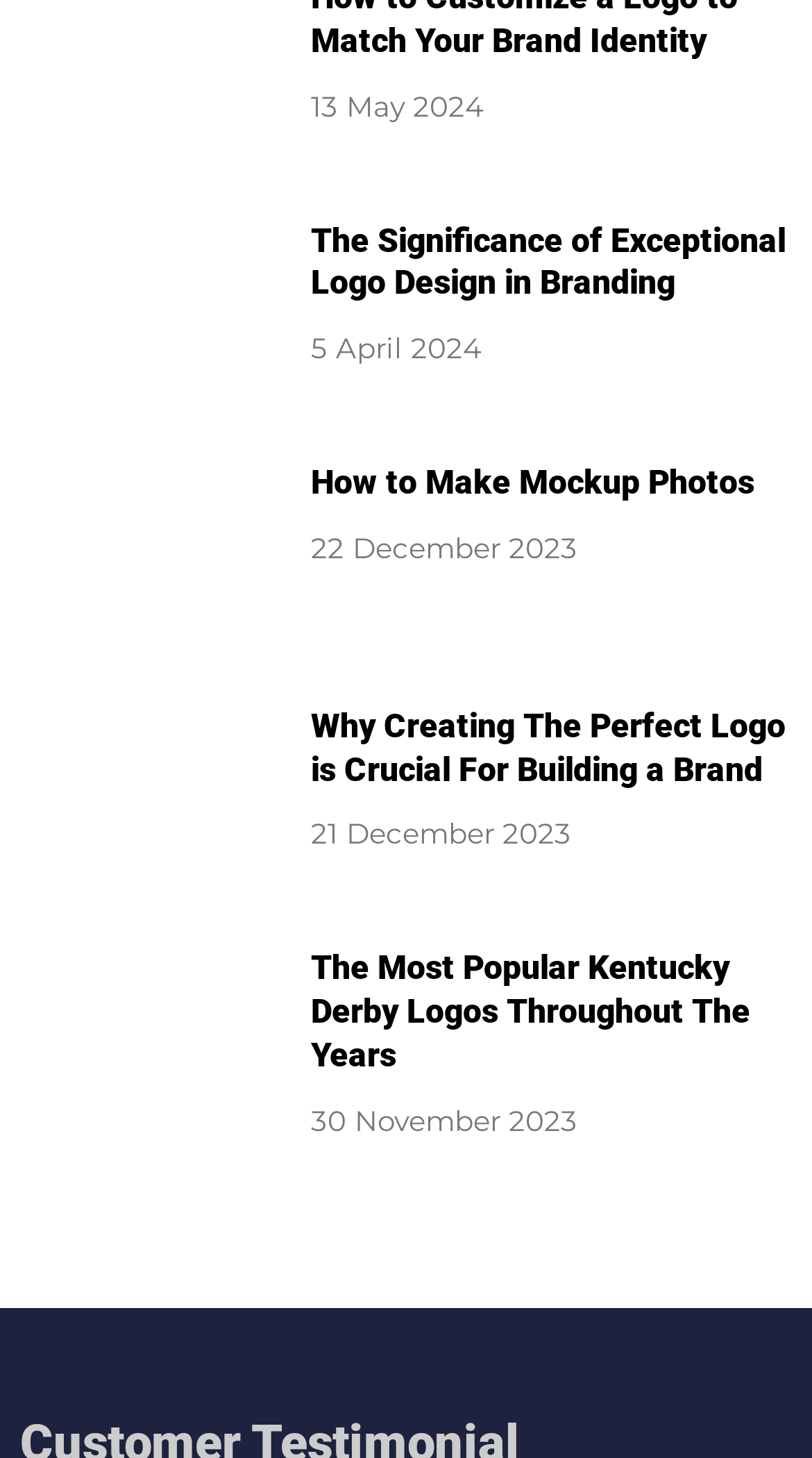Provide the bounding box coordinates of the UI element this sentence describes: "How to Make Mockup Photos".

[0.382, 0.317, 0.929, 0.345]